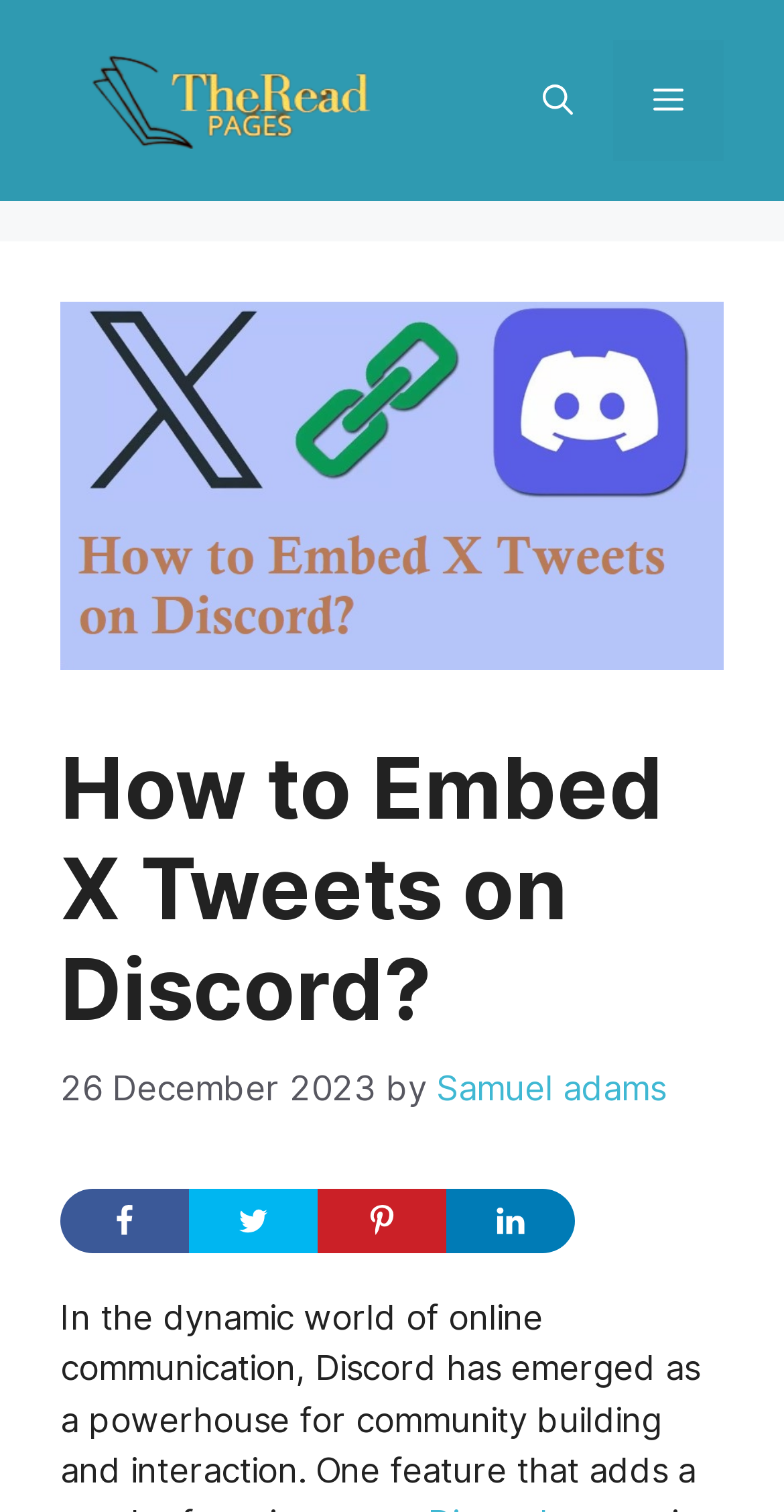Find the bounding box coordinates for the element described here: "Menu".

[0.782, 0.027, 0.923, 0.106]